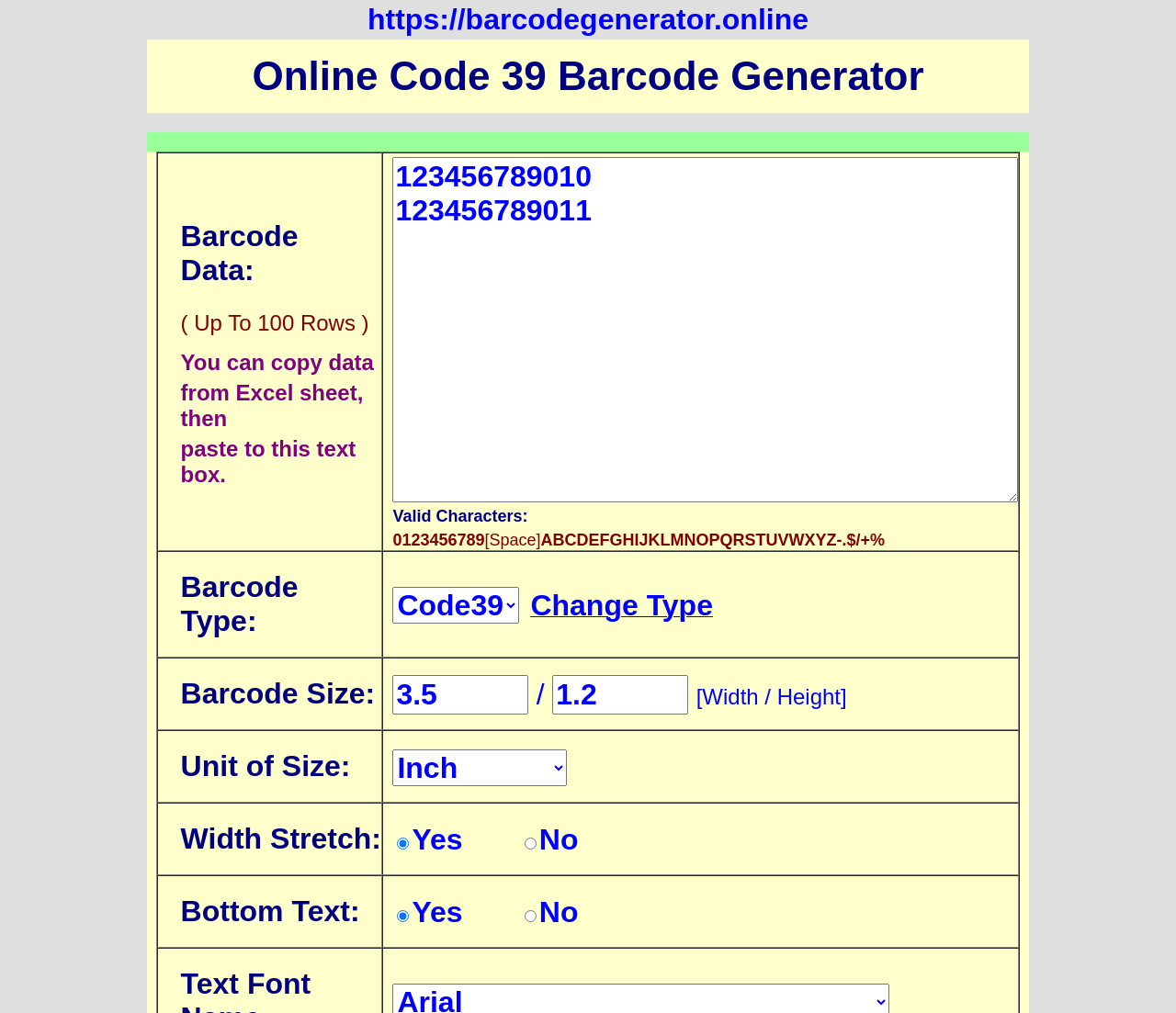Answer the following query concisely with a single word or phrase:
Can the width of the barcode be stretched?

Yes